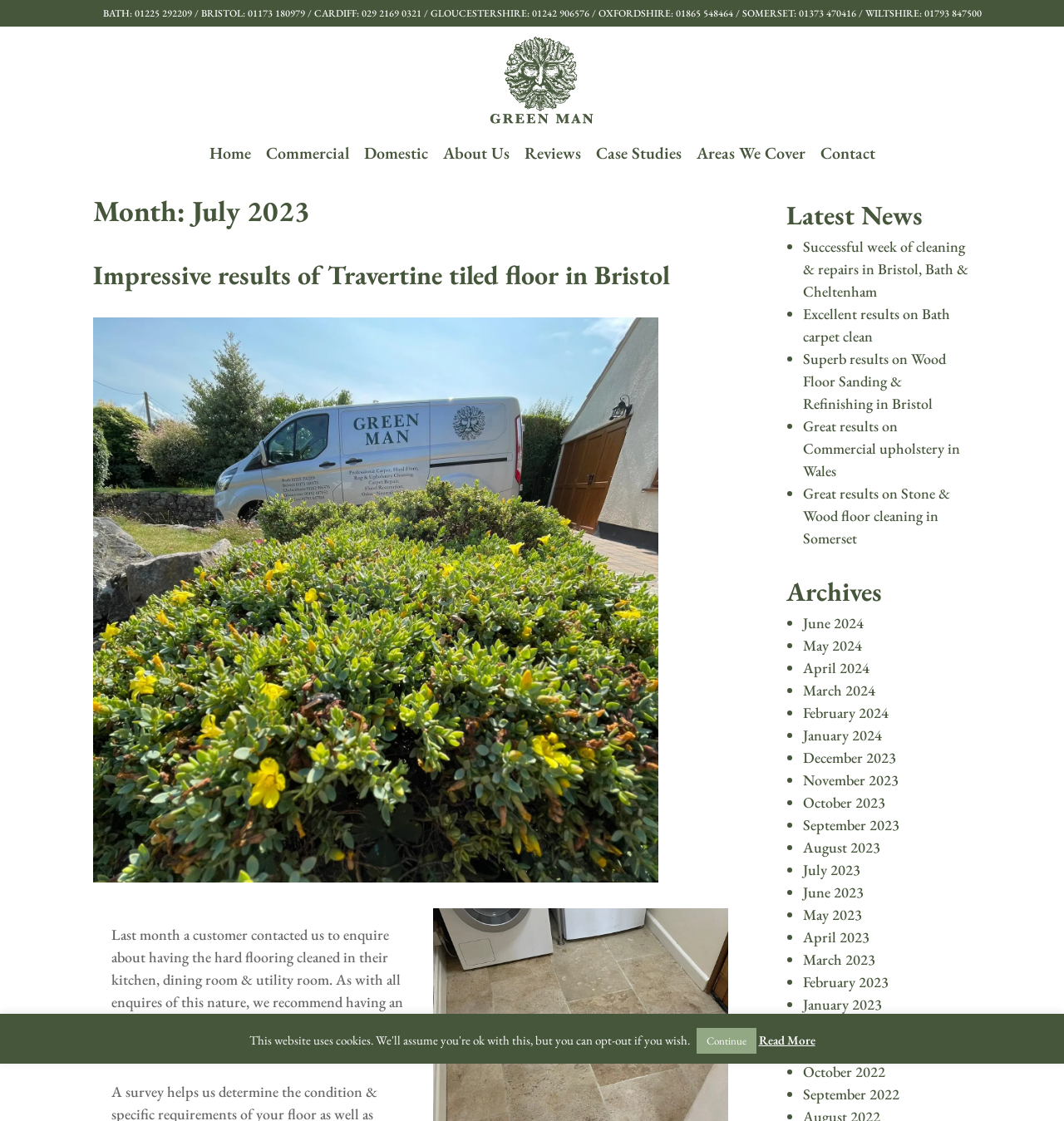What is the purpose of the 'Archives' section?
Look at the image and provide a short answer using one word or a phrase.

To access past news articles